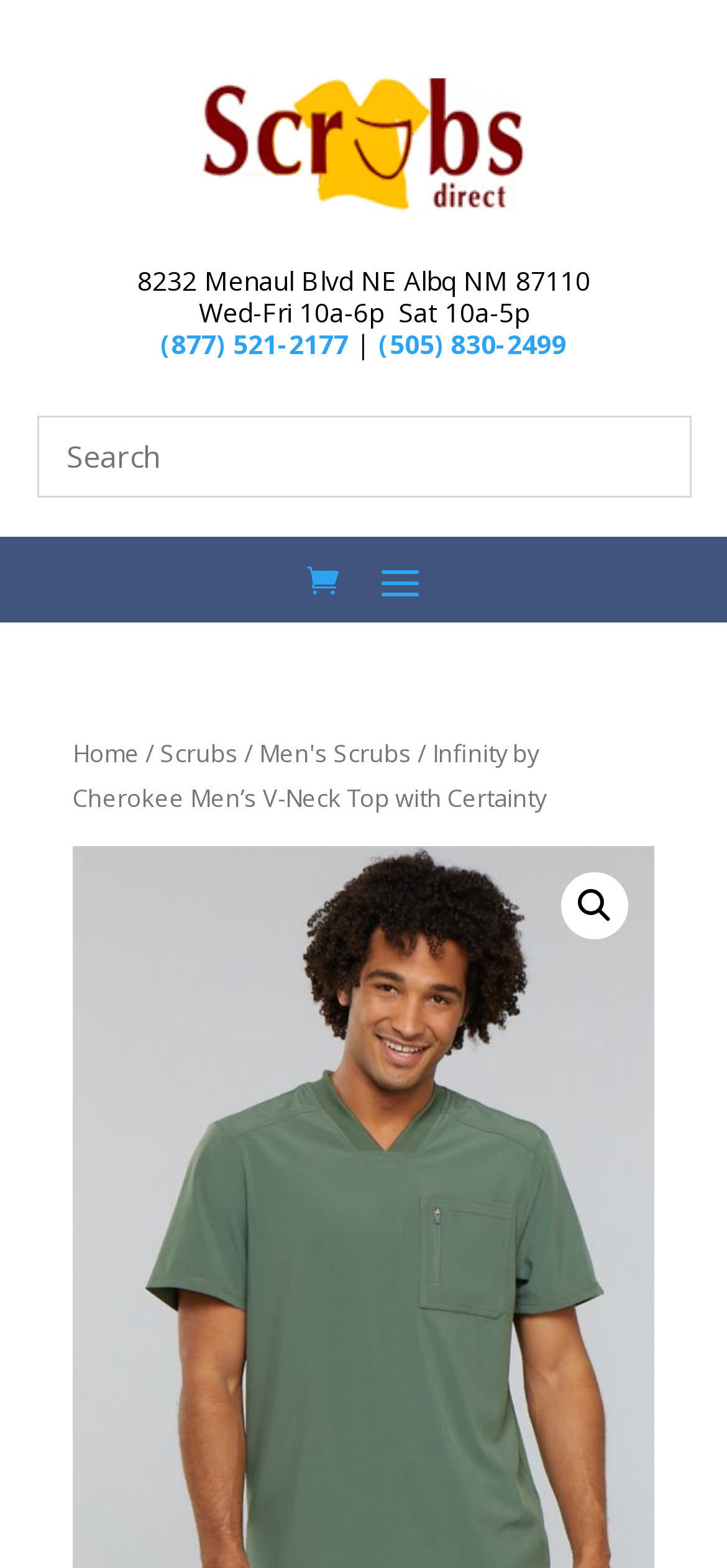Generate the title text from the webpage.

Infinity by Cherokee Men’s V-Neck Top with Certainty